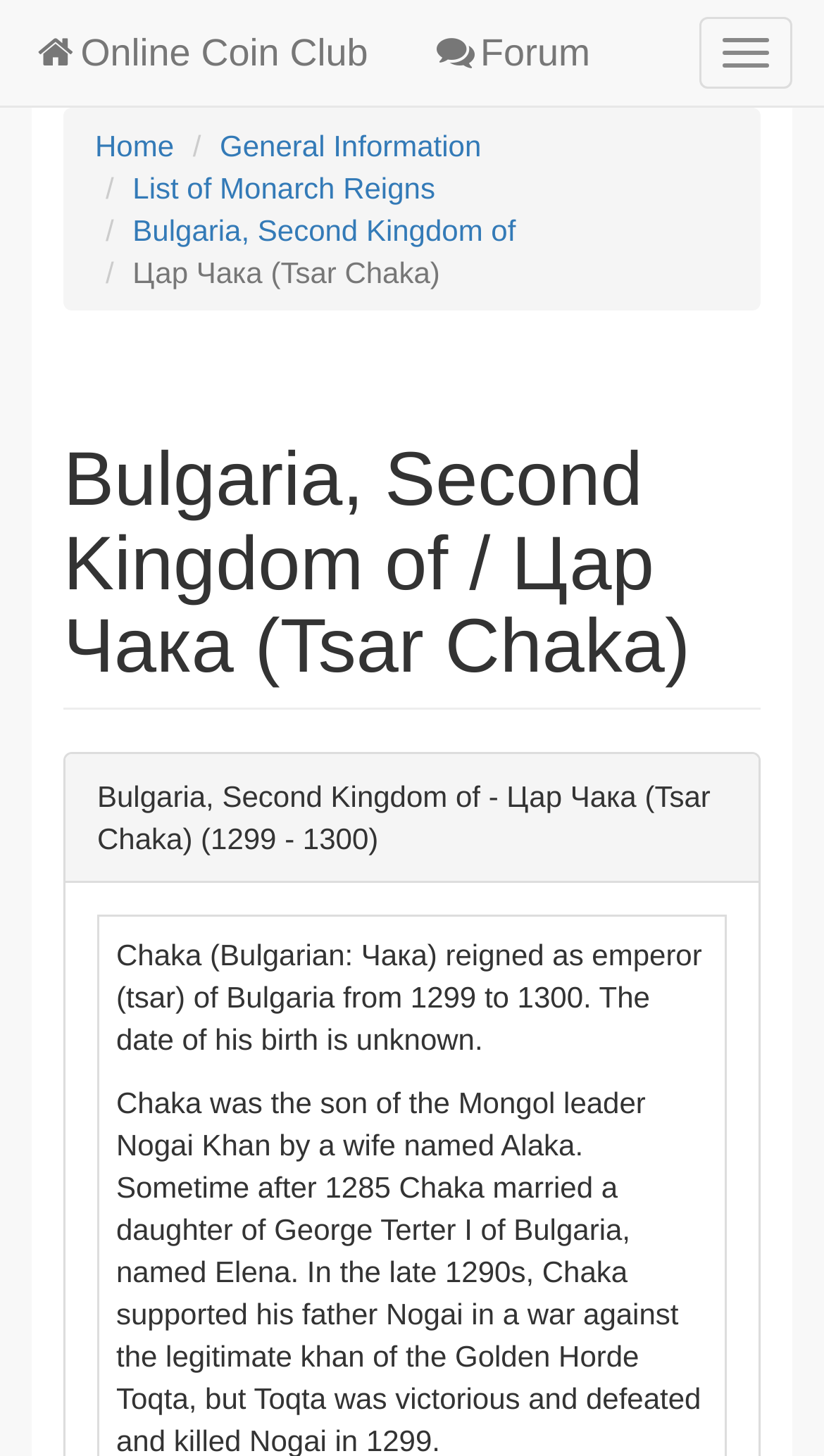How many links are in the breadcrumb navigation?
Please give a well-detailed answer to the question.

I counted the number of link elements within the navigation element with the description 'breadcrumb'. There are 5 links: 'Home', 'General Information', 'List of Monarch Reigns', 'Bulgaria, Second Kingdom of', and the current page 'Цар Чака (Tsar Chaka)'.